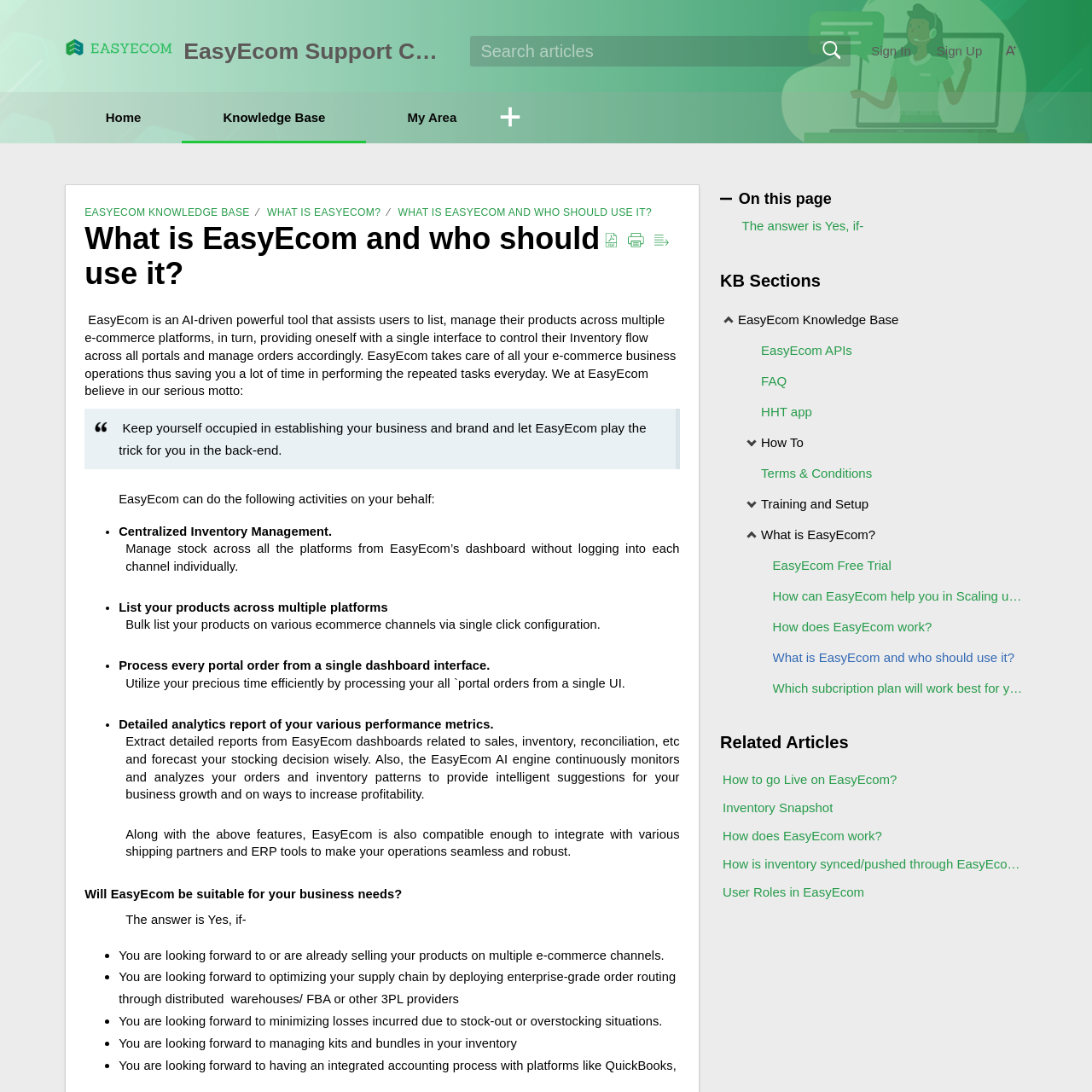Locate the bounding box coordinates of the area where you should click to accomplish the instruction: "Sign In".

[0.798, 0.038, 0.834, 0.056]